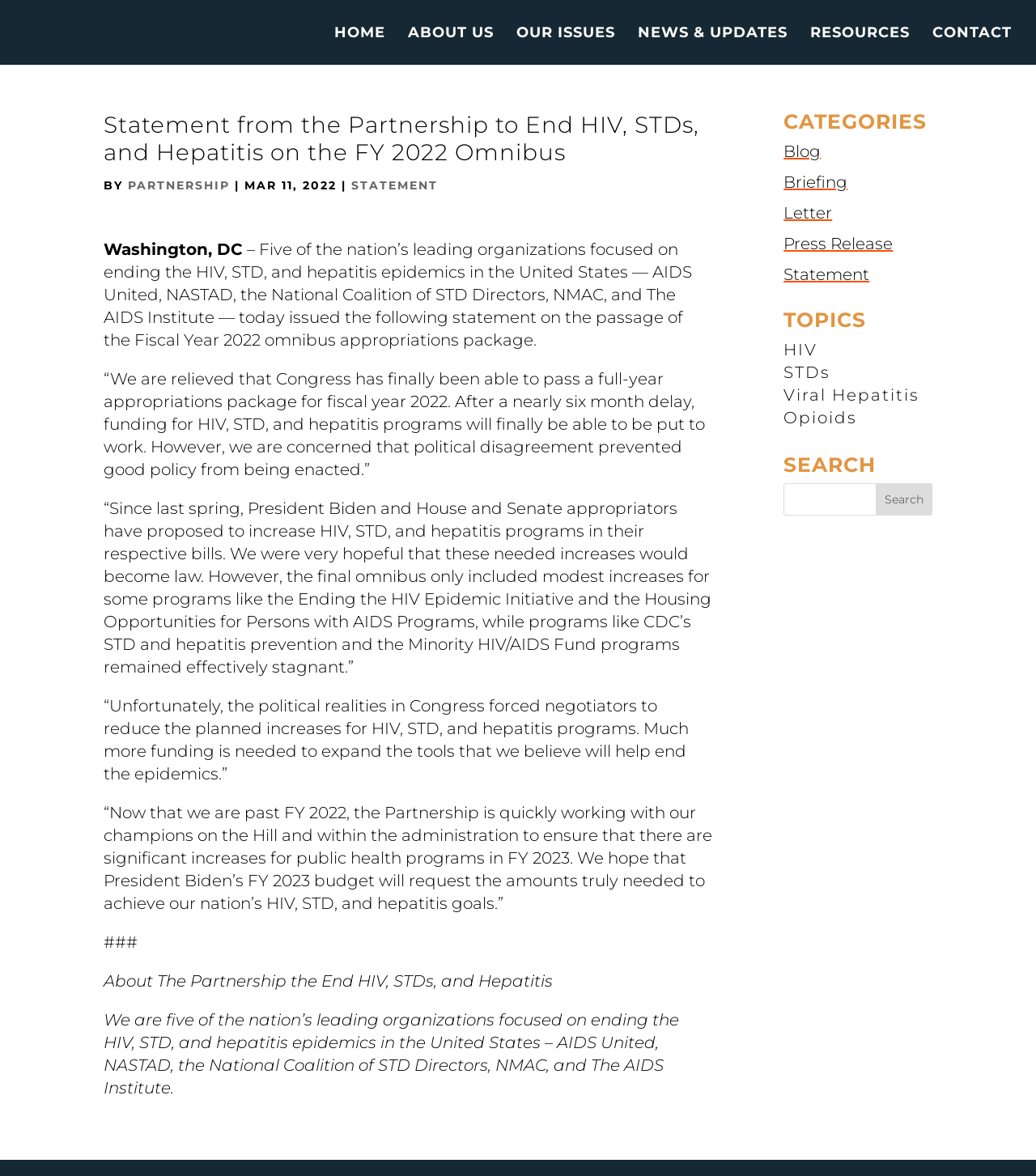Please determine the bounding box coordinates of the clickable area required to carry out the following instruction: "Read the statement from the Partnership to End HIV, STDs, and Hepatitis". The coordinates must be four float numbers between 0 and 1, represented as [left, top, right, bottom].

[0.1, 0.095, 0.689, 0.148]